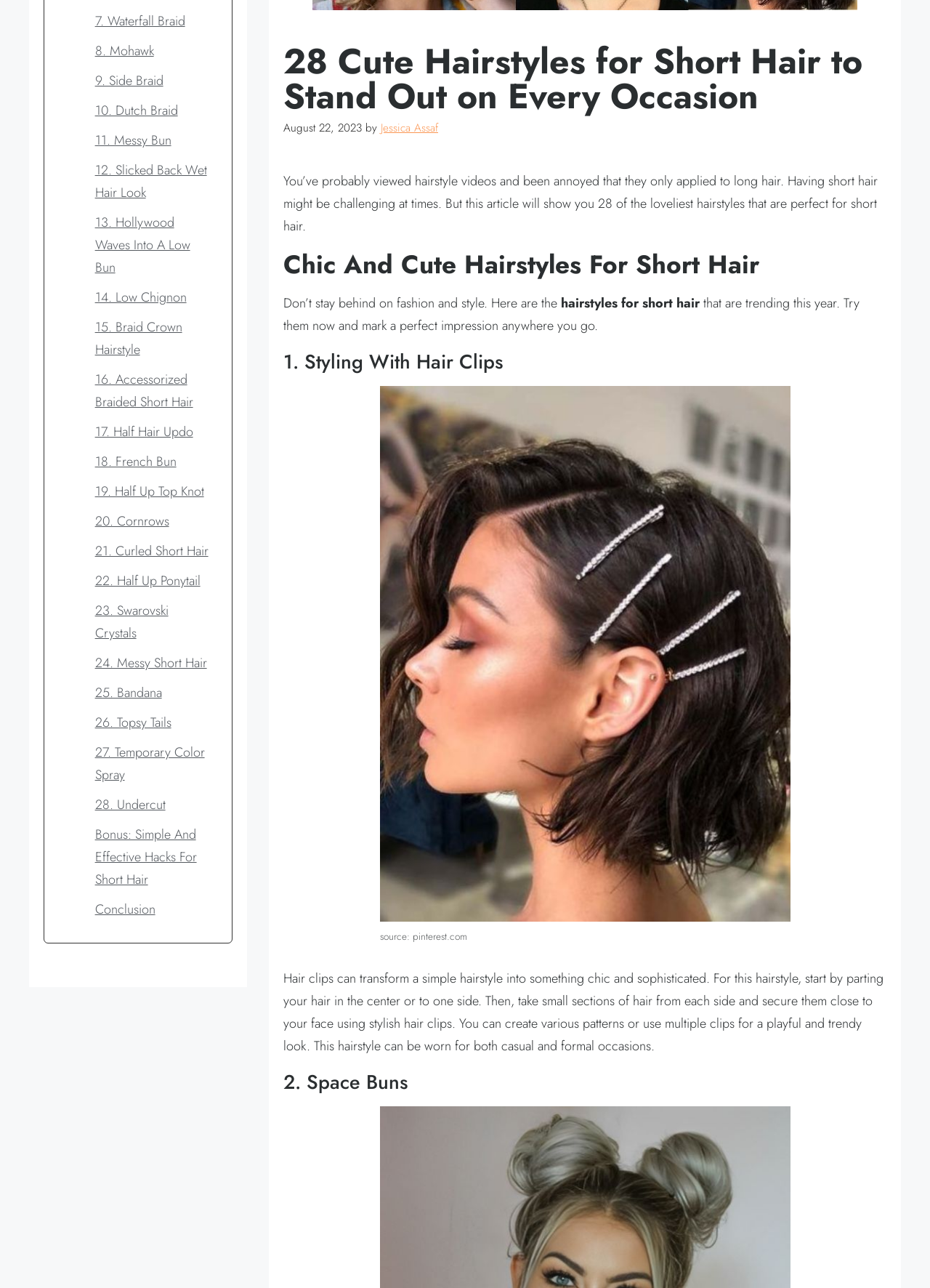Determine the bounding box of the UI component based on this description: "16. Accessorized Braided Short Hair". The bounding box coordinates should be four float values between 0 and 1, i.e., [left, top, right, bottom].

[0.102, 0.287, 0.207, 0.32]